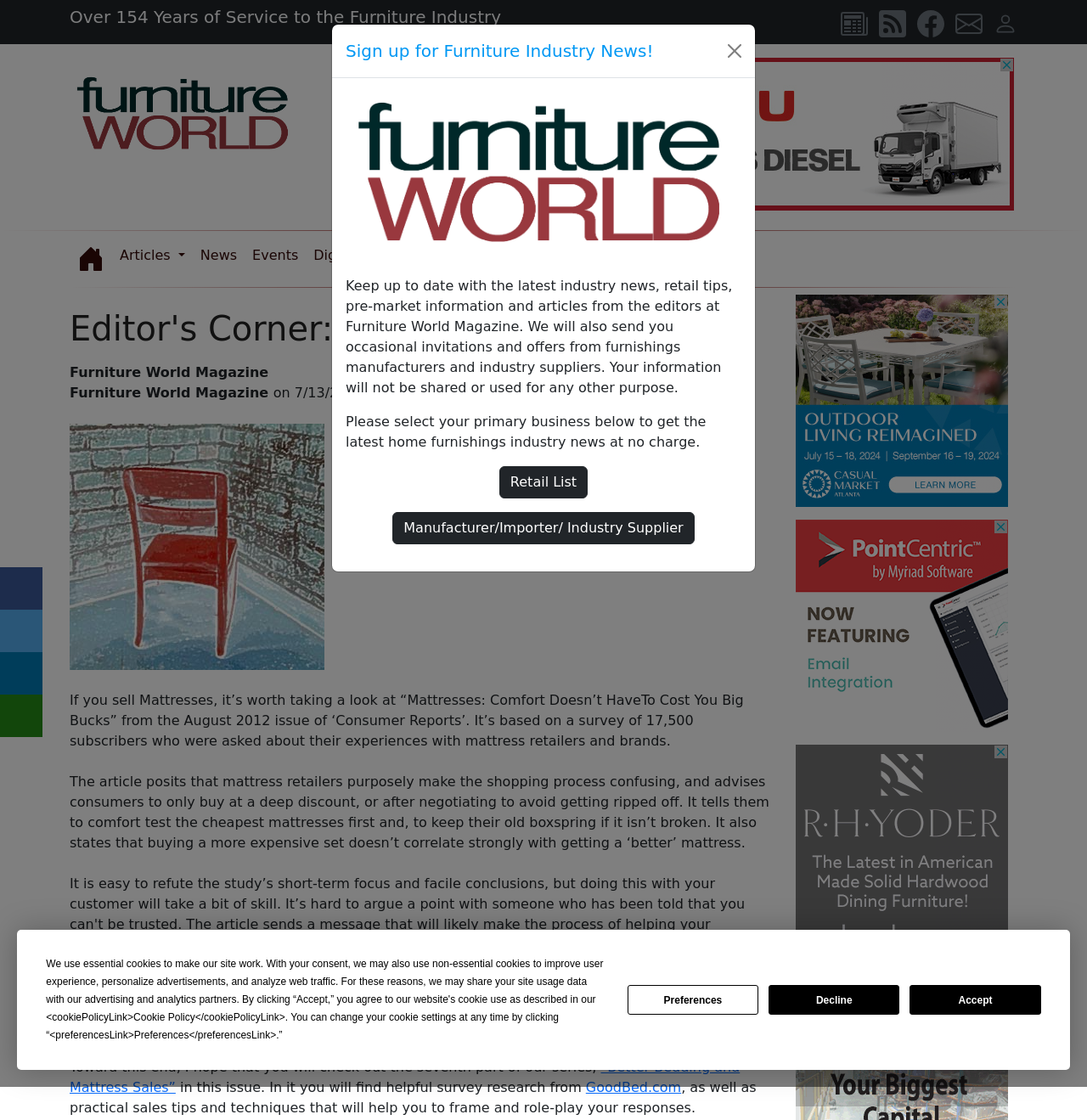Write a detailed summary of the webpage.

The webpage is an article from Furniture World Magazine, specifically the Editor's Corner section for the July/August issue. At the top, there is a heading that reads "Over 154 Years of Service to the Furniture Industry" and a link to subscribe to the magazine. Below this, there are several social media links, including Facebook and an RSS feed.

On the left side, there is a navigation menu with links to various sections of the website, including Articles, News, Events, Digital Editions, Subscriptions, About, Forum, and Search. Above this menu, there is a Furniture World logo.

The main content of the article is divided into several paragraphs. The first paragraph discusses a survey by Consumer Reports about mattress retailers and brands. The second paragraph advises consumers to be cautious when buying mattresses and suggests negotiating for a better price. The third paragraph suggests that sales associates can build trust with customers by communicating truthful and convincing replies to implied needs masked as customer objections.

There are several advertisements scattered throughout the page, including three rectangular ads on the right side and a dialog box at the bottom that prompts users to sign up for furniture industry news.

At the bottom of the page, there is a link to an article titled "Better Bedding and Mattress Sales" and a mention of a survey research from GoodBed.com. The article concludes with some practical sales tips and techniques for framing and role-playing responses to customer objections.